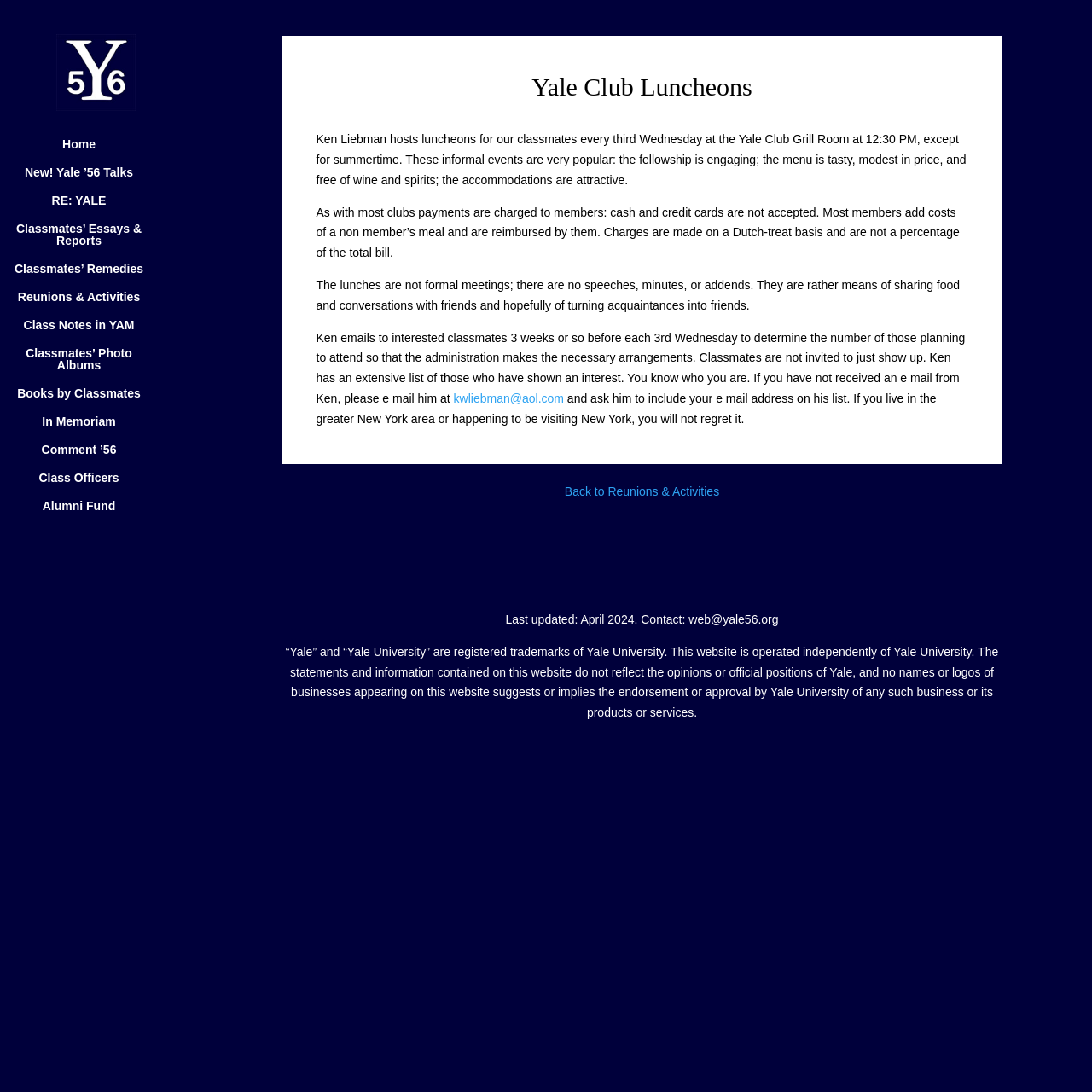Please answer the following question using a single word or phrase: 
Who hosts Yale Club Luncheons?

Ken Liebman